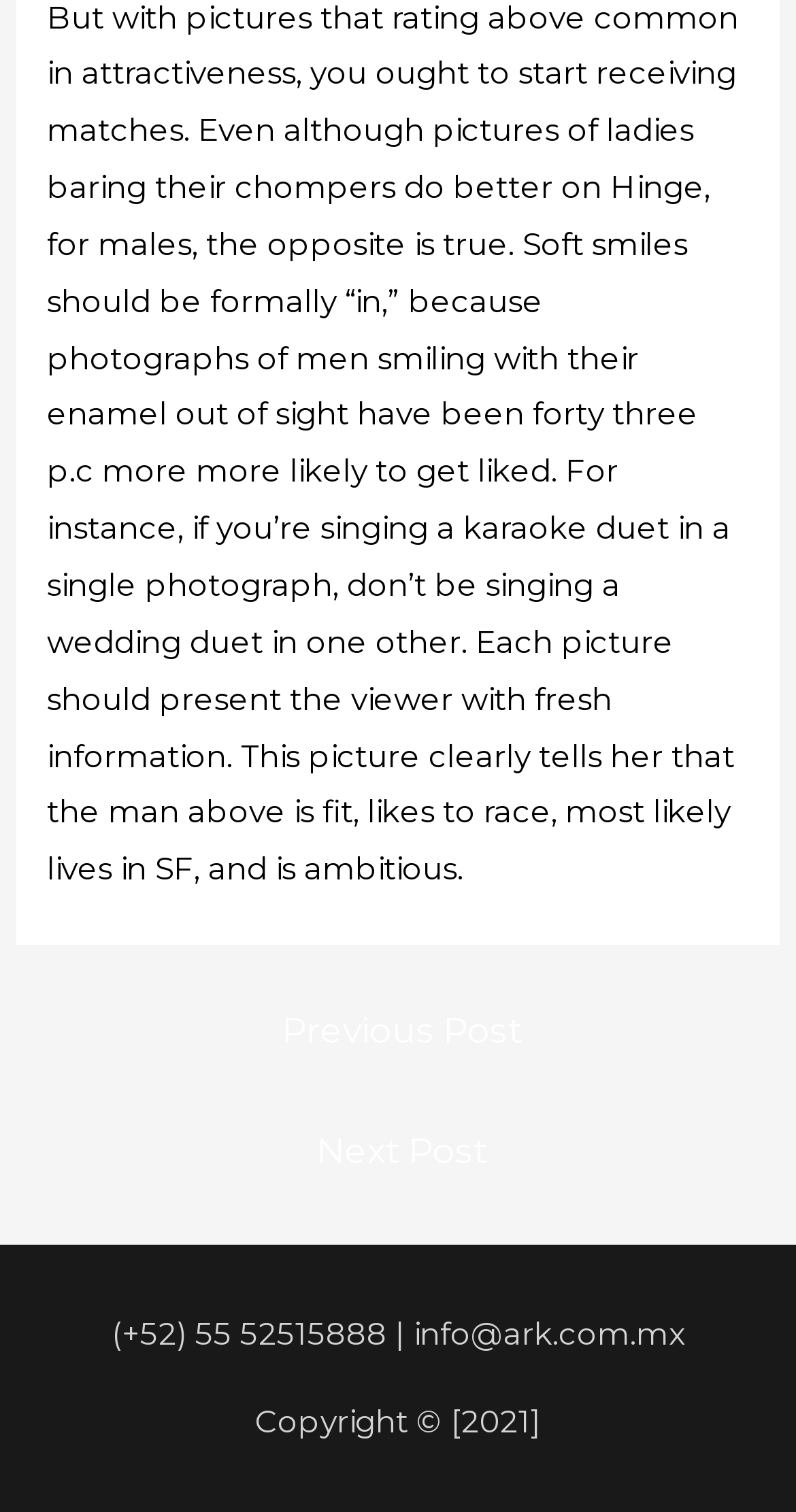Determine the bounding box coordinates for the HTML element mentioned in the following description: "Skriv en anmeldelse". The coordinates should be a list of four floats ranging from 0 to 1, represented as [left, top, right, bottom].

None